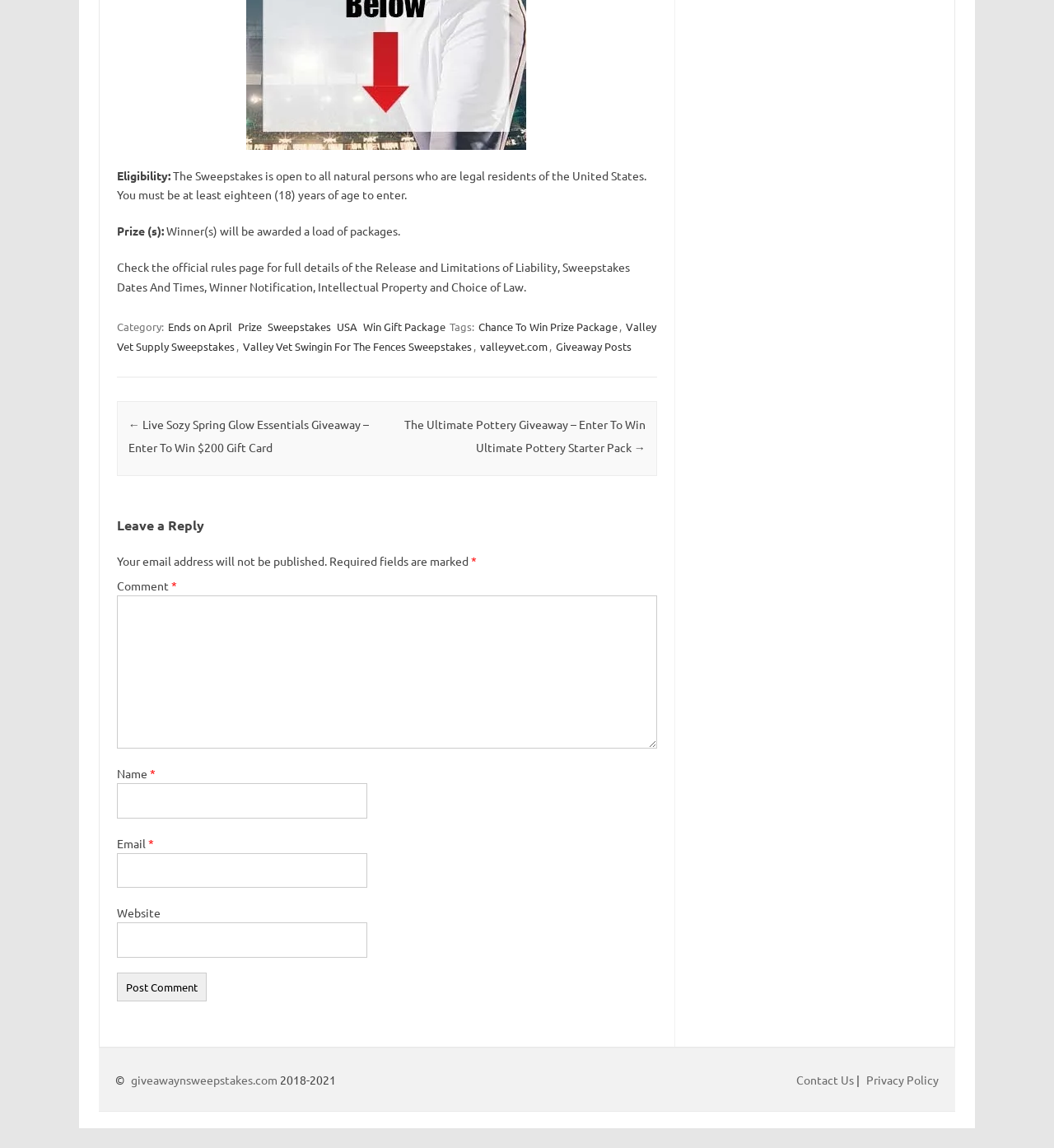Locate the bounding box coordinates of the region to be clicked to comply with the following instruction: "Leave a comment in the 'Comment' field". The coordinates must be four float numbers between 0 and 1, in the form [left, top, right, bottom].

[0.111, 0.519, 0.623, 0.652]